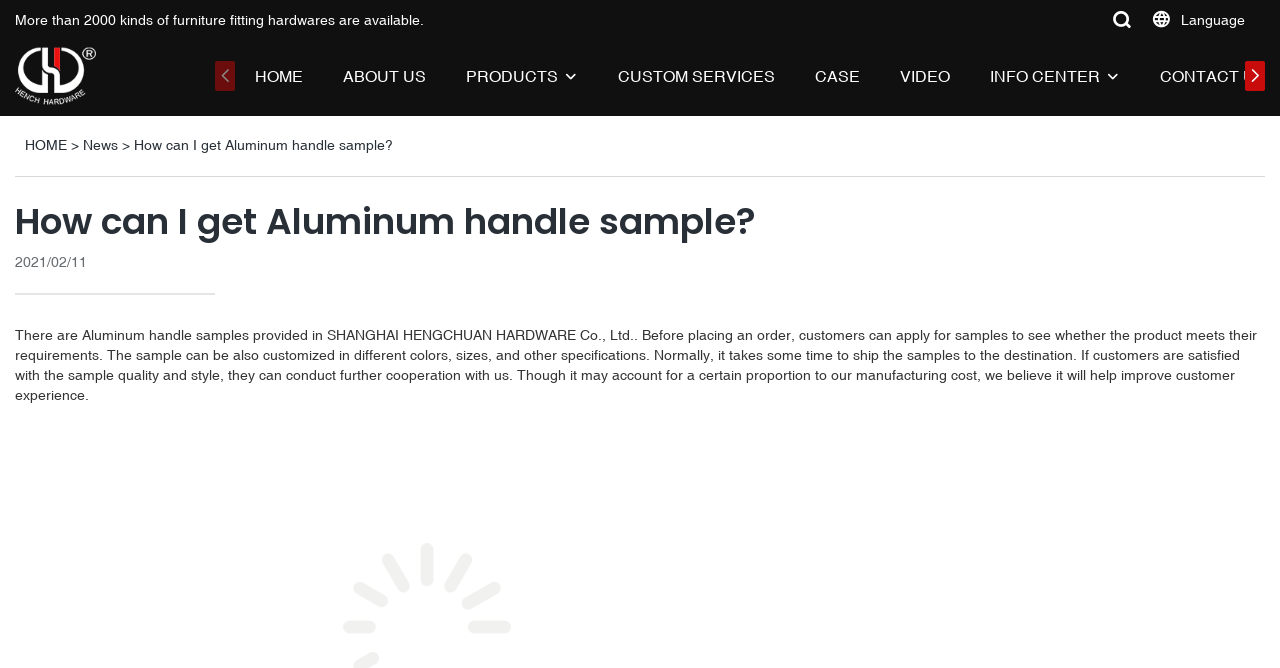Could you provide the bounding box coordinates for the portion of the screen to click to complete this instruction: "View the latest post Finding Pros in Hail Storm Vehicle Repair"?

None